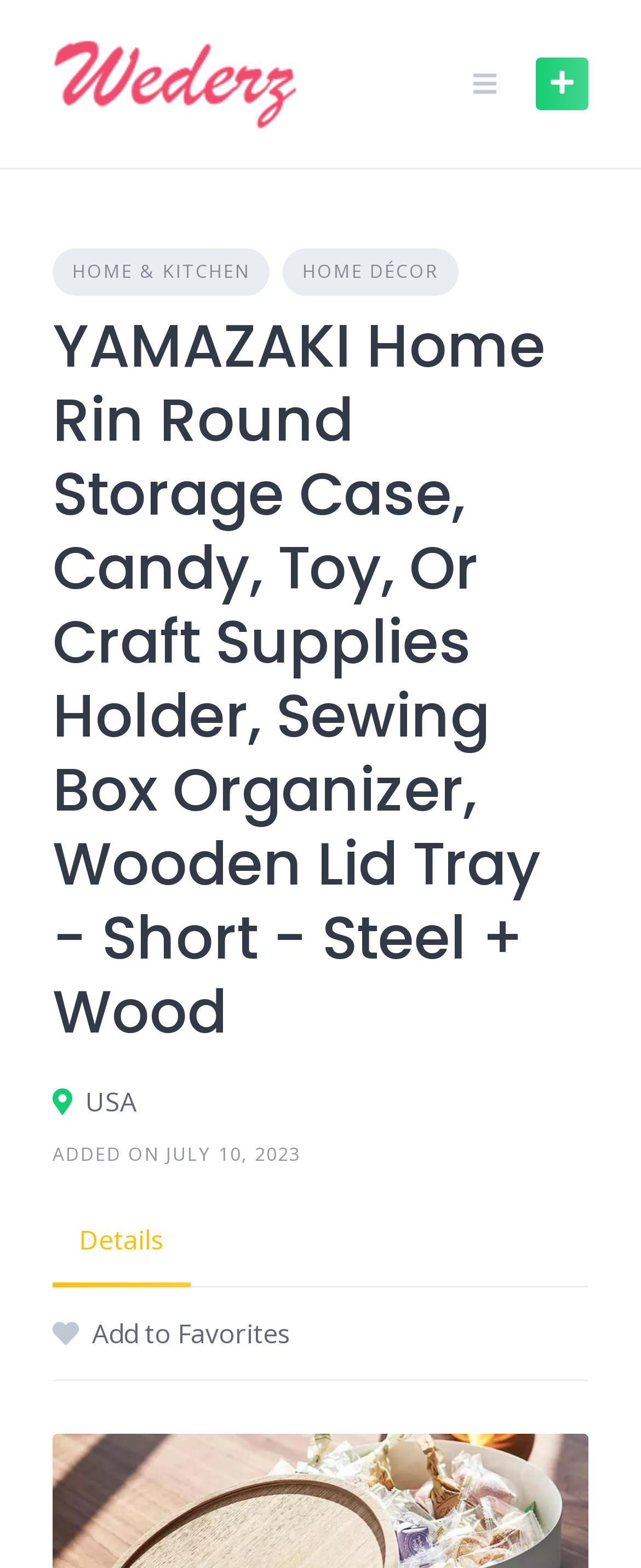From the image, can you give a detailed response to the question below:
What is the date this product was added?

I can find the date by looking at the static text 'ADDED ON JULY 10, 2023' on the webpage, which indicates when the product was added.